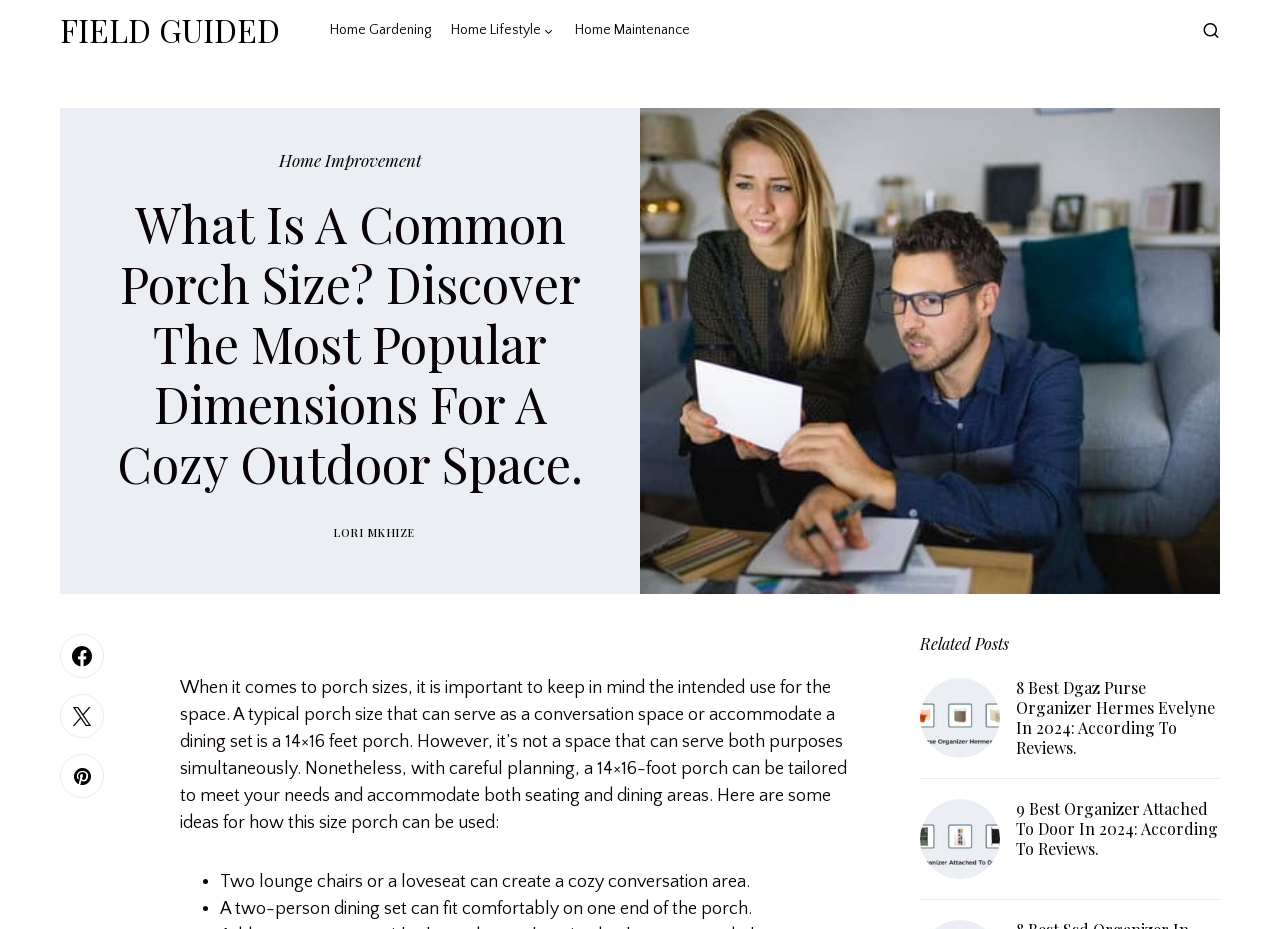Can you pinpoint the bounding box coordinates for the clickable element required for this instruction: "Click on the 'LORI MKHIZE' link"? The coordinates should be four float numbers between 0 and 1, i.e., [left, top, right, bottom].

[0.26, 0.565, 0.324, 0.583]